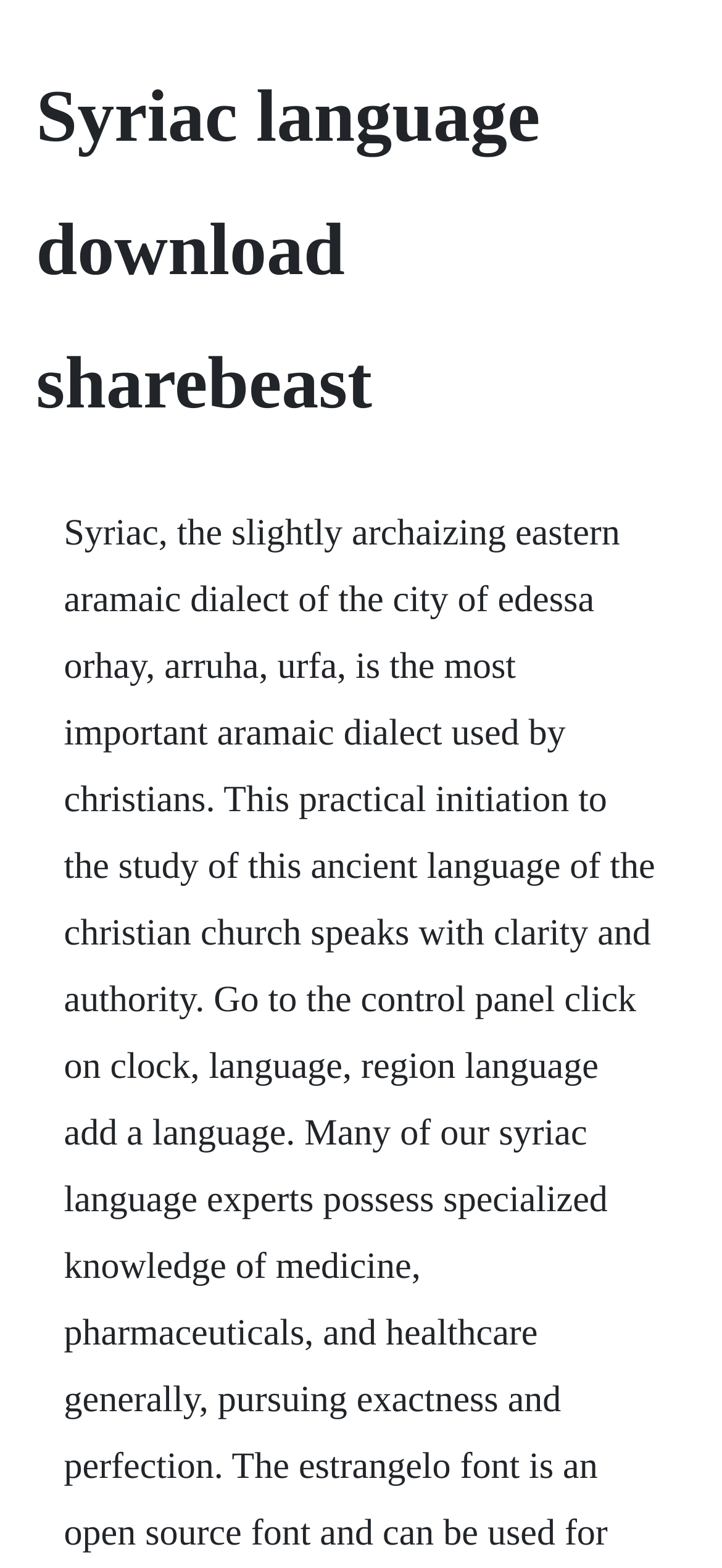Please find and give the text of the main heading on the webpage.

Syriac language download sharebeast